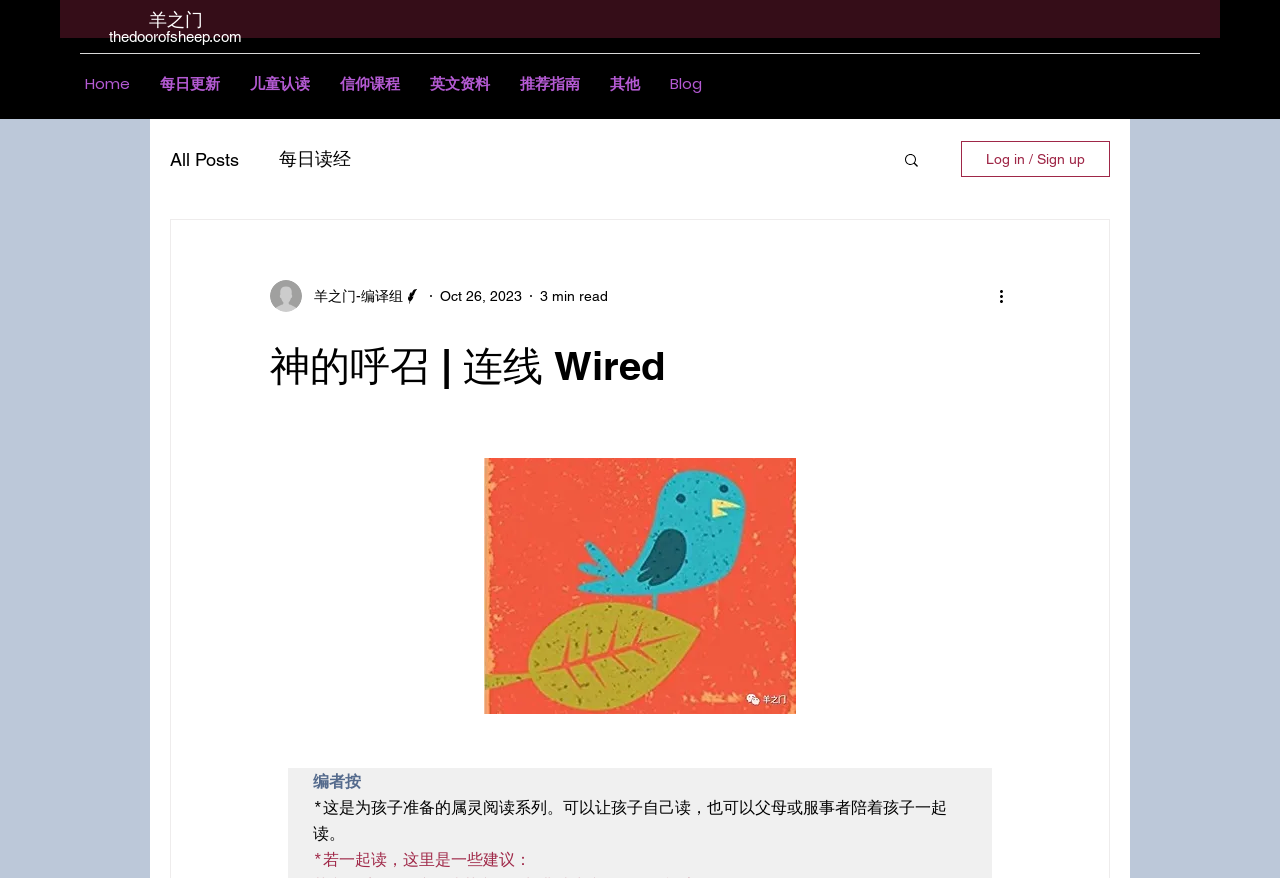What is the category of the '儿童认读' link?
Identify the answer in the screenshot and reply with a single word or phrase.

Children's reading